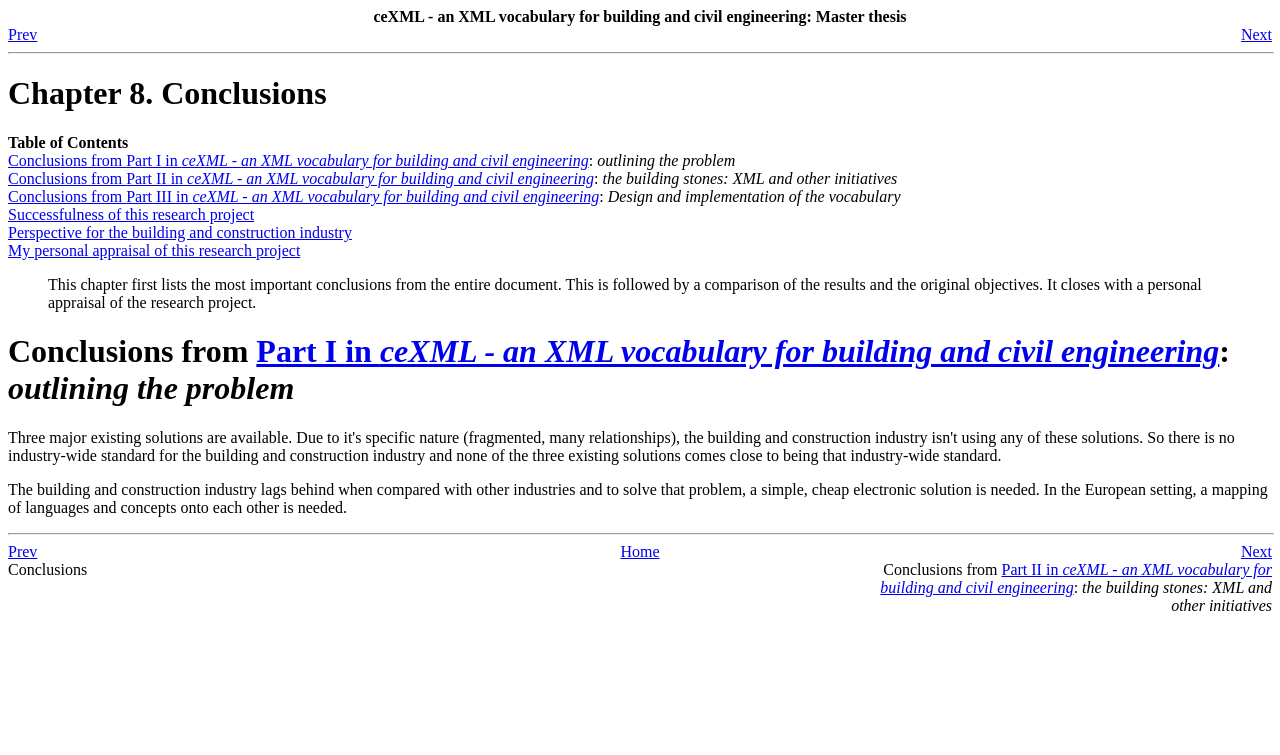What is the title of this chapter?
Answer the question using a single word or phrase, according to the image.

Conclusions